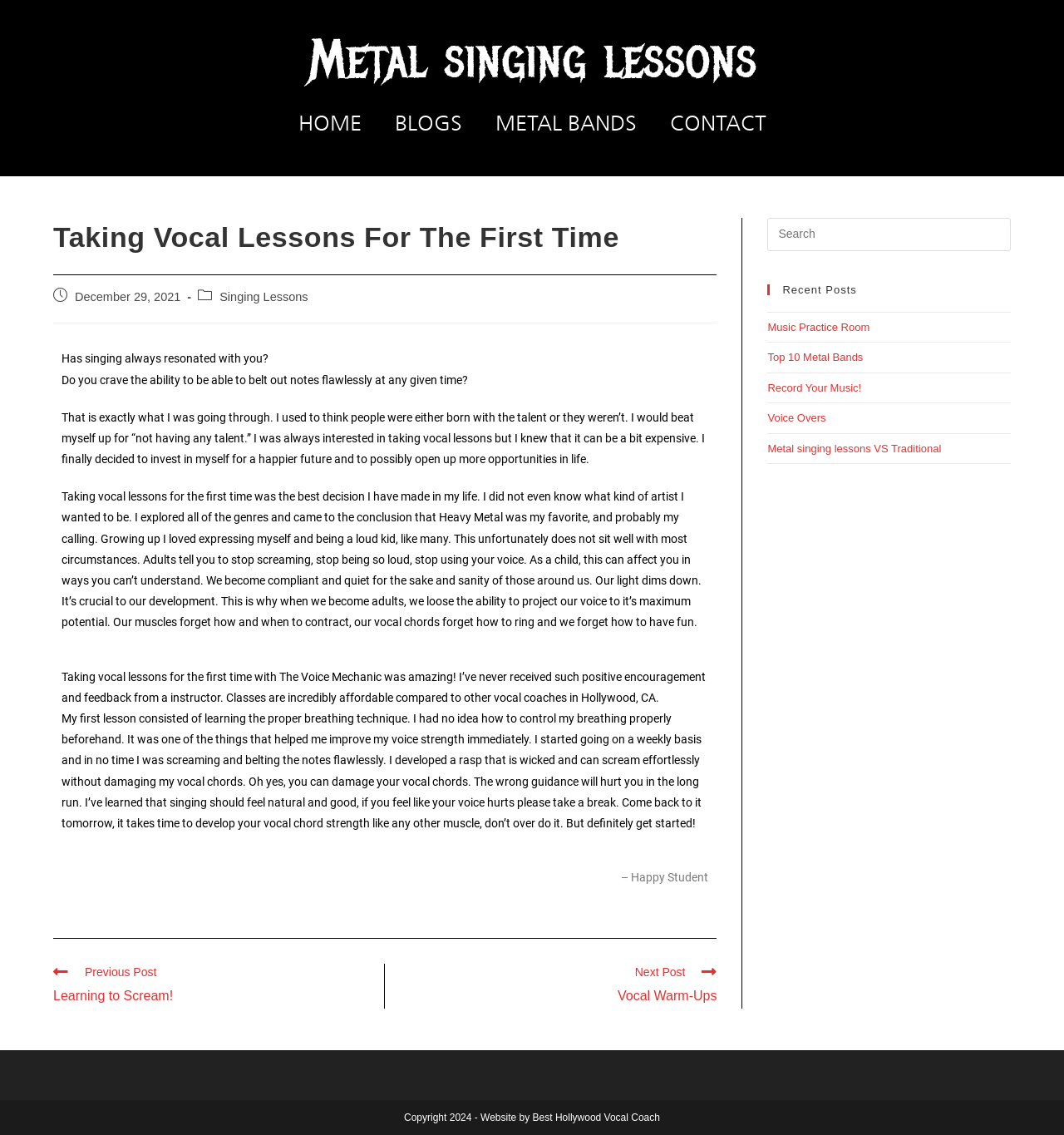What is the name of the instructor mentioned in the article?
Refer to the image and provide a one-word or short phrase answer.

The Voice Mechanic